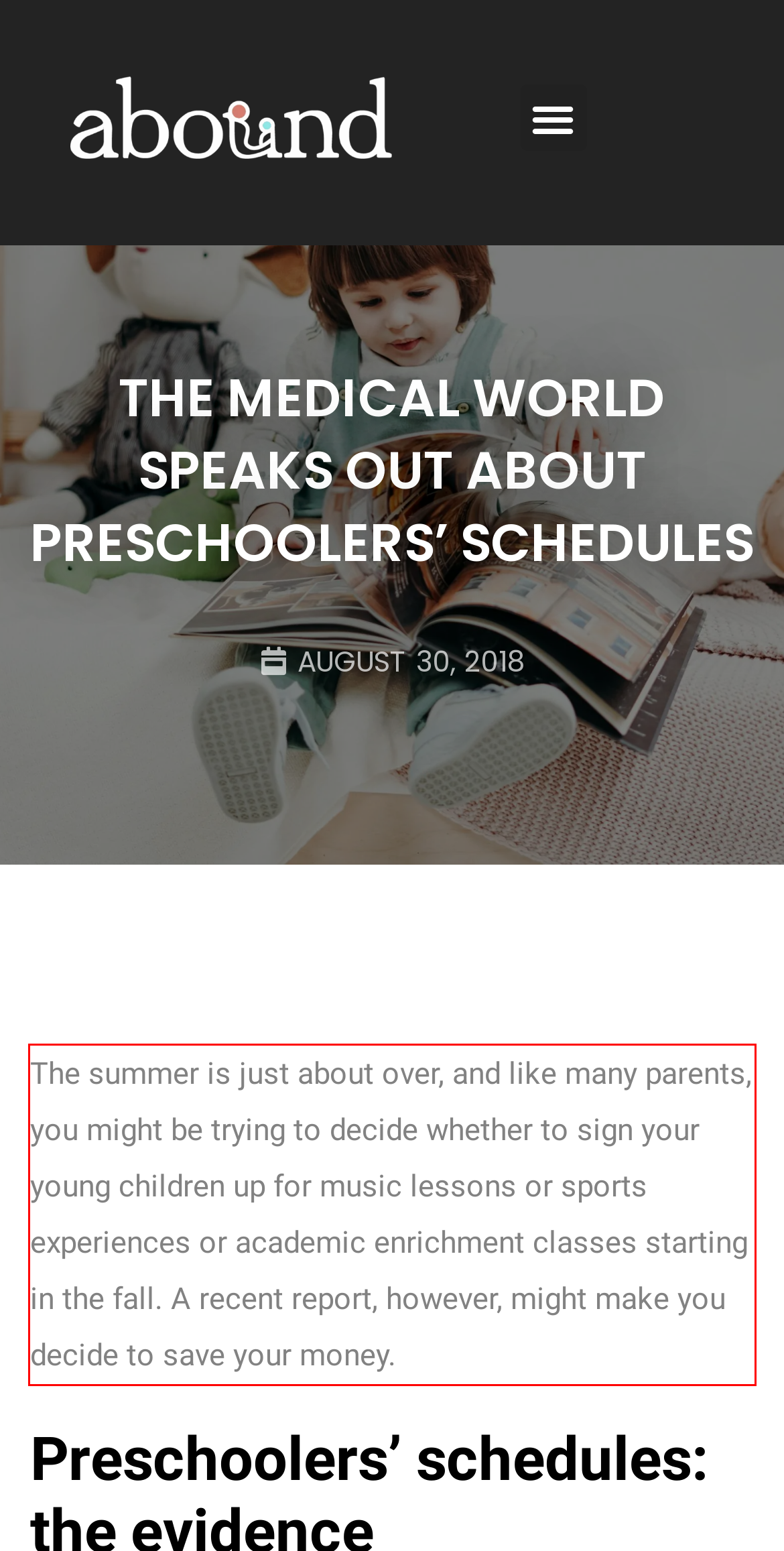Identify the text within the red bounding box on the webpage screenshot and generate the extracted text content.

The summer is just about over, and like many parents, you might be trying to decide whether to sign your young children up for music lessons or sports experiences or academic enrichment classes starting in the fall. A recent report, however, might make you decide to save your money.